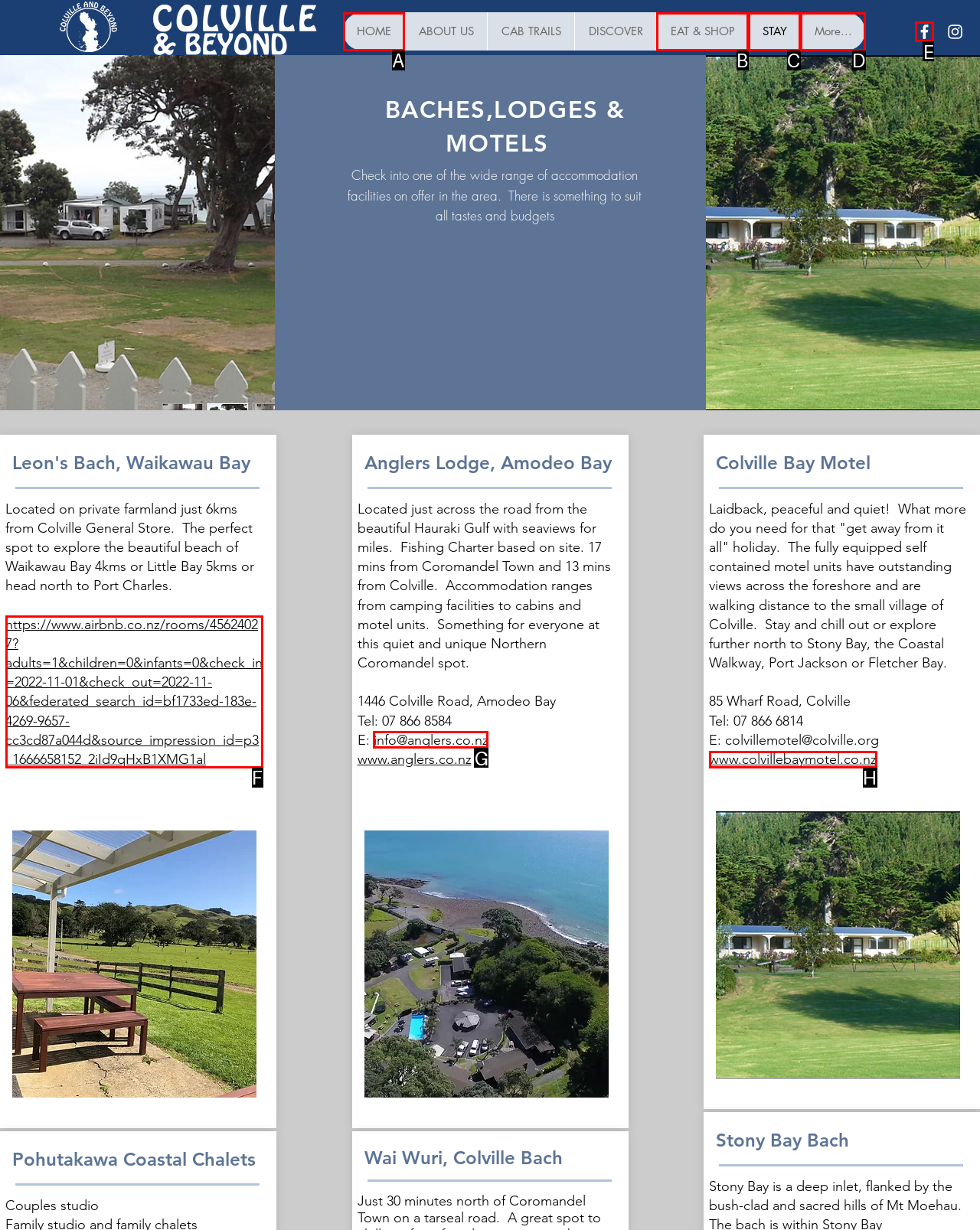Identify the correct UI element to click on to achieve the following task: Click the Facebook icon Respond with the corresponding letter from the given choices.

E